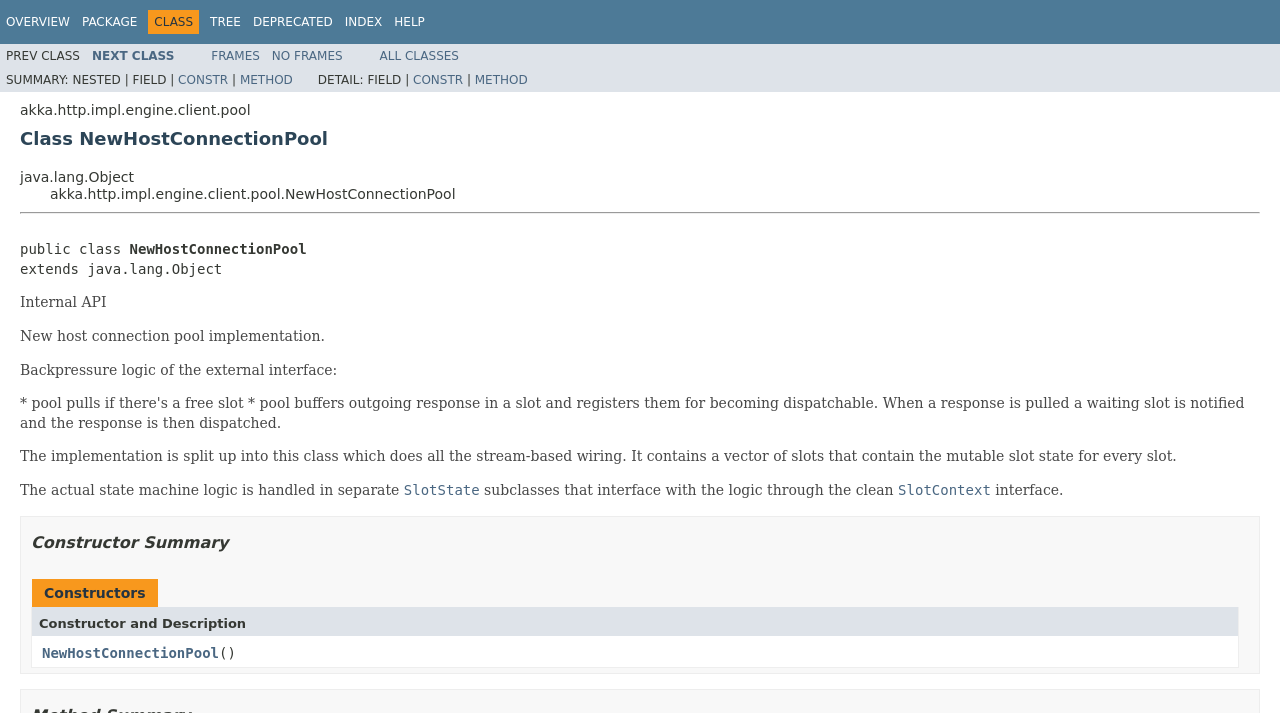Provide a one-word or one-phrase answer to the question:
What is the name of the interface used by the SlotState subclasses?

SlotContext